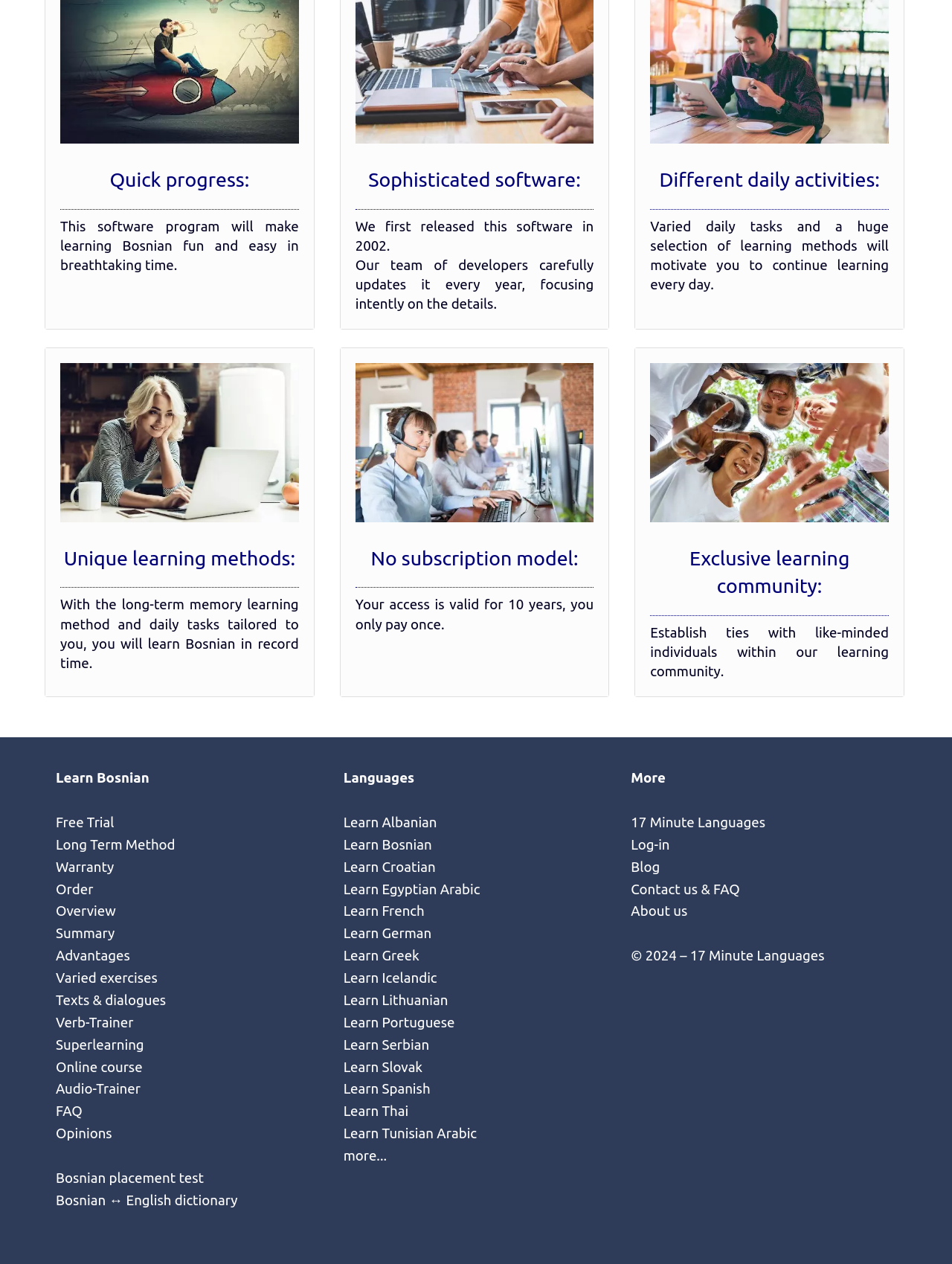Please identify the bounding box coordinates of the region to click in order to complete the task: "View 'Bosnian placement test'". The coordinates must be four float numbers between 0 and 1, specified as [left, top, right, bottom].

[0.059, 0.926, 0.214, 0.938]